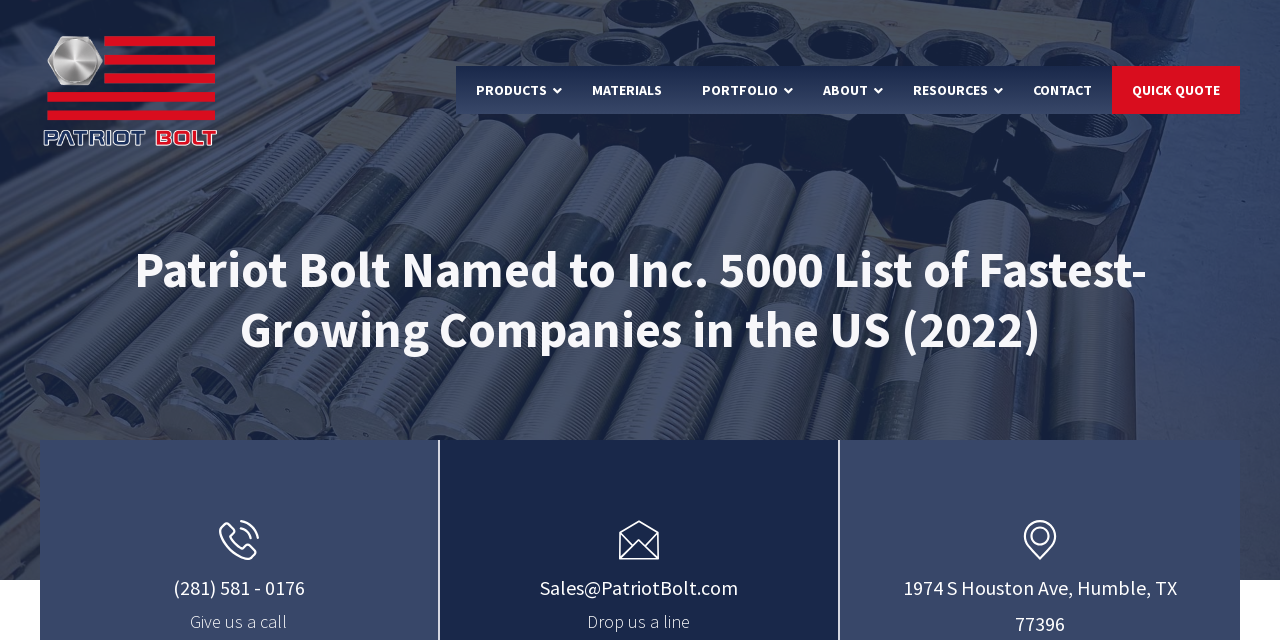Extract the primary heading text from the webpage.

Patriot Bolt Named to Inc. 5000 List of Fastest-Growing Companies in the US (2022)